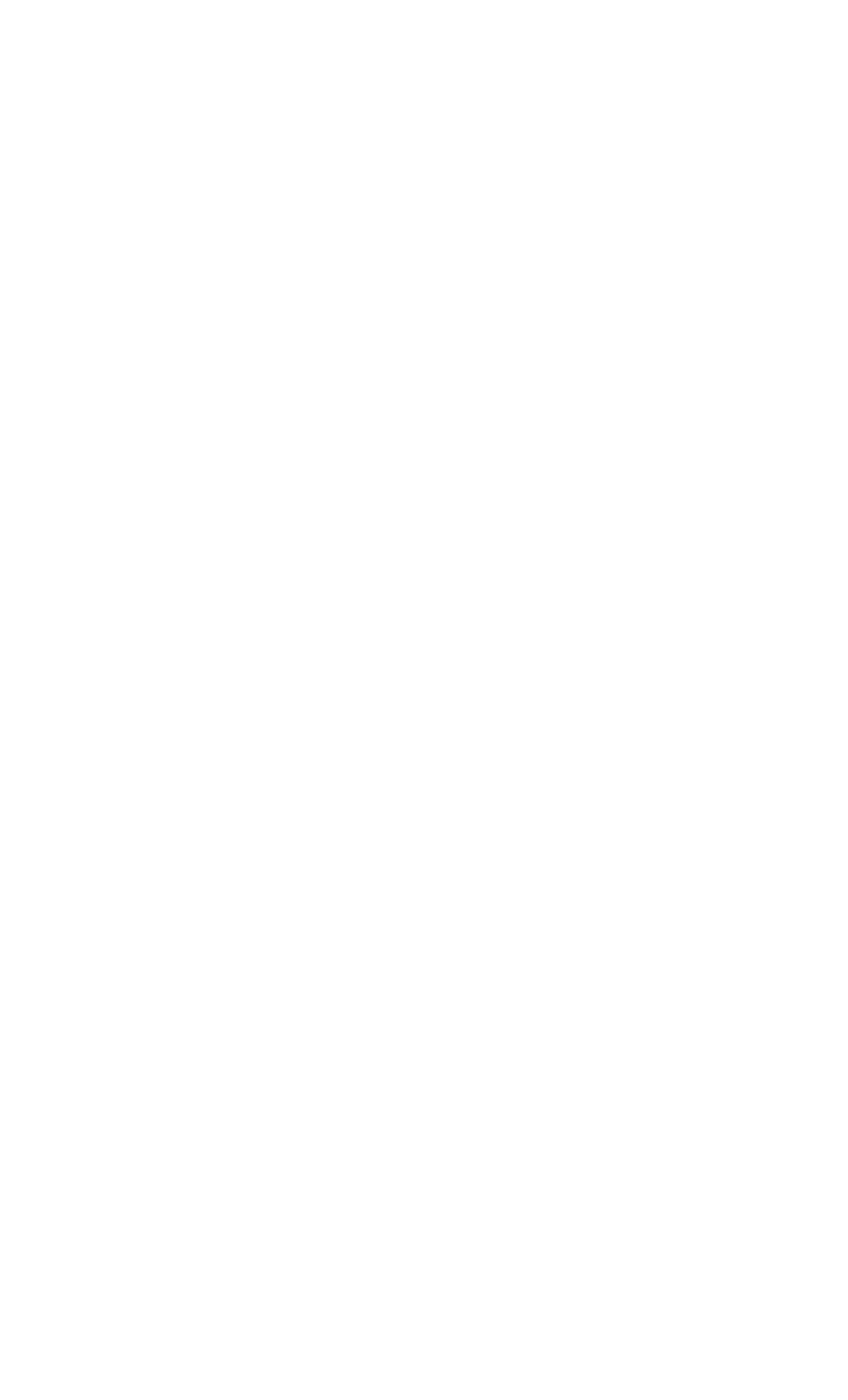Please predict the bounding box coordinates (top-left x, top-left y, bottom-right x, bottom-right y) for the UI element in the screenshot that fits the description: (08) 93809550

[0.286, 0.297, 0.54, 0.325]